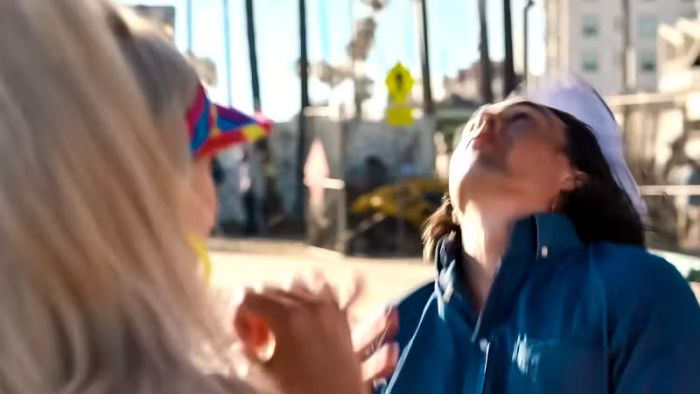Respond to the following question with a brief word or phrase:
What is the male character's emotional state?

surprise or distress